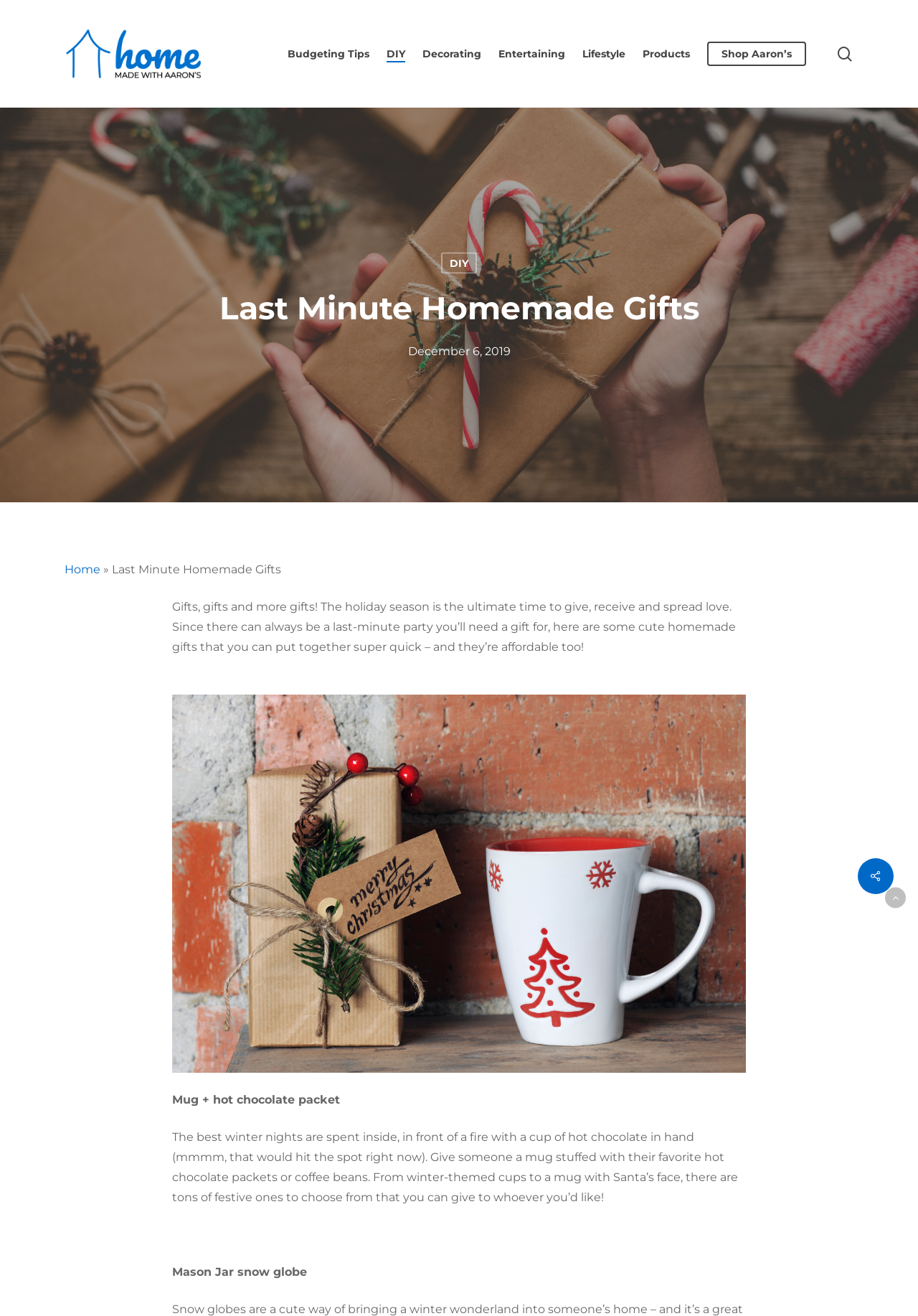Determine the bounding box coordinates for the element that should be clicked to follow this instruction: "Search for something". The coordinates should be given as four float numbers between 0 and 1, in the format [left, top, right, bottom].

[0.07, 0.101, 0.93, 0.142]